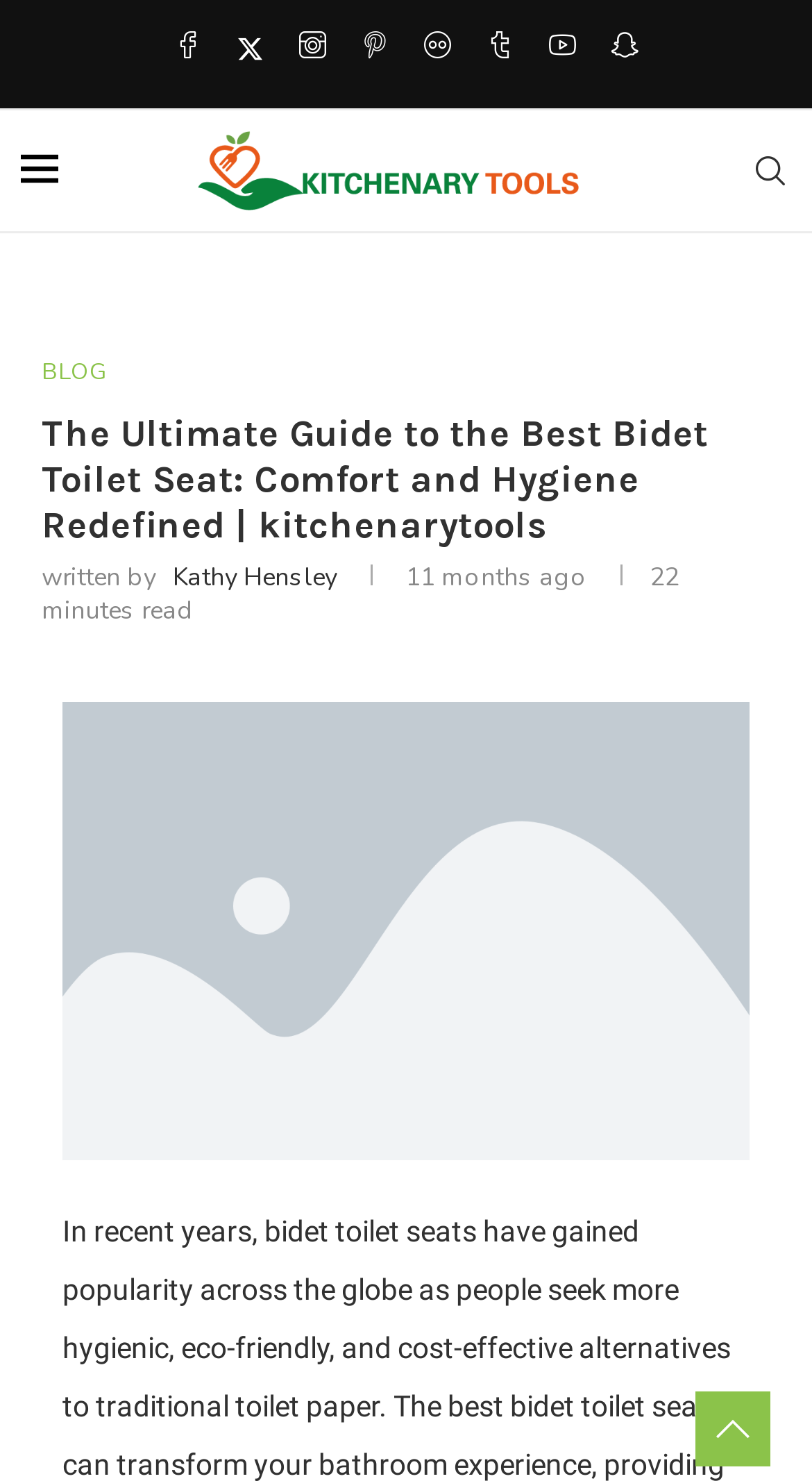Please specify the bounding box coordinates of the clickable section necessary to execute the following command: "Go to Kitchenary Tools homepage".

[0.243, 0.075, 0.713, 0.156]